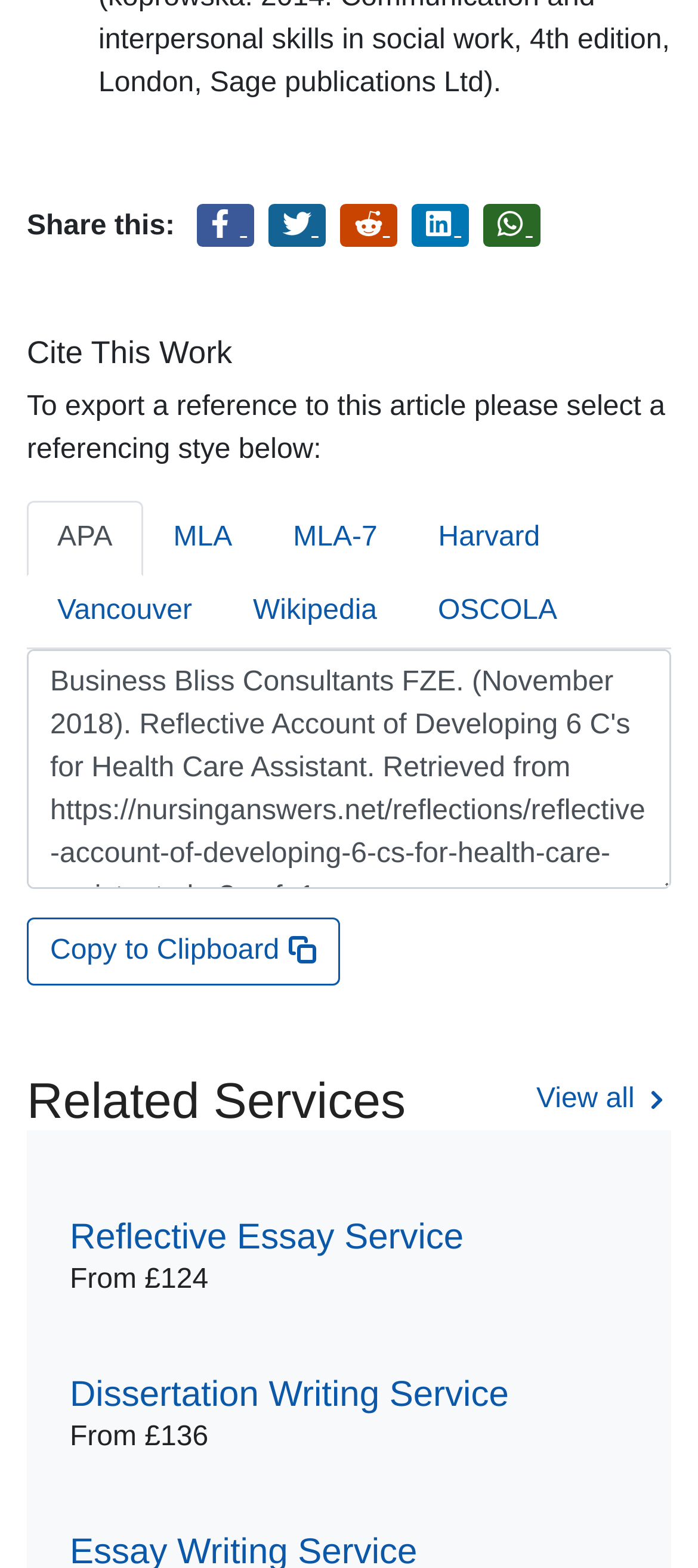With reference to the screenshot, provide a detailed response to the question below:
What is the purpose of the 'Copy to Clipboard' button?

The 'Copy to Clipboard' button is located below the tablist and is associated with the APA reference textbox. The purpose of the button is to allow users to copy the APA reference to the clipboard.